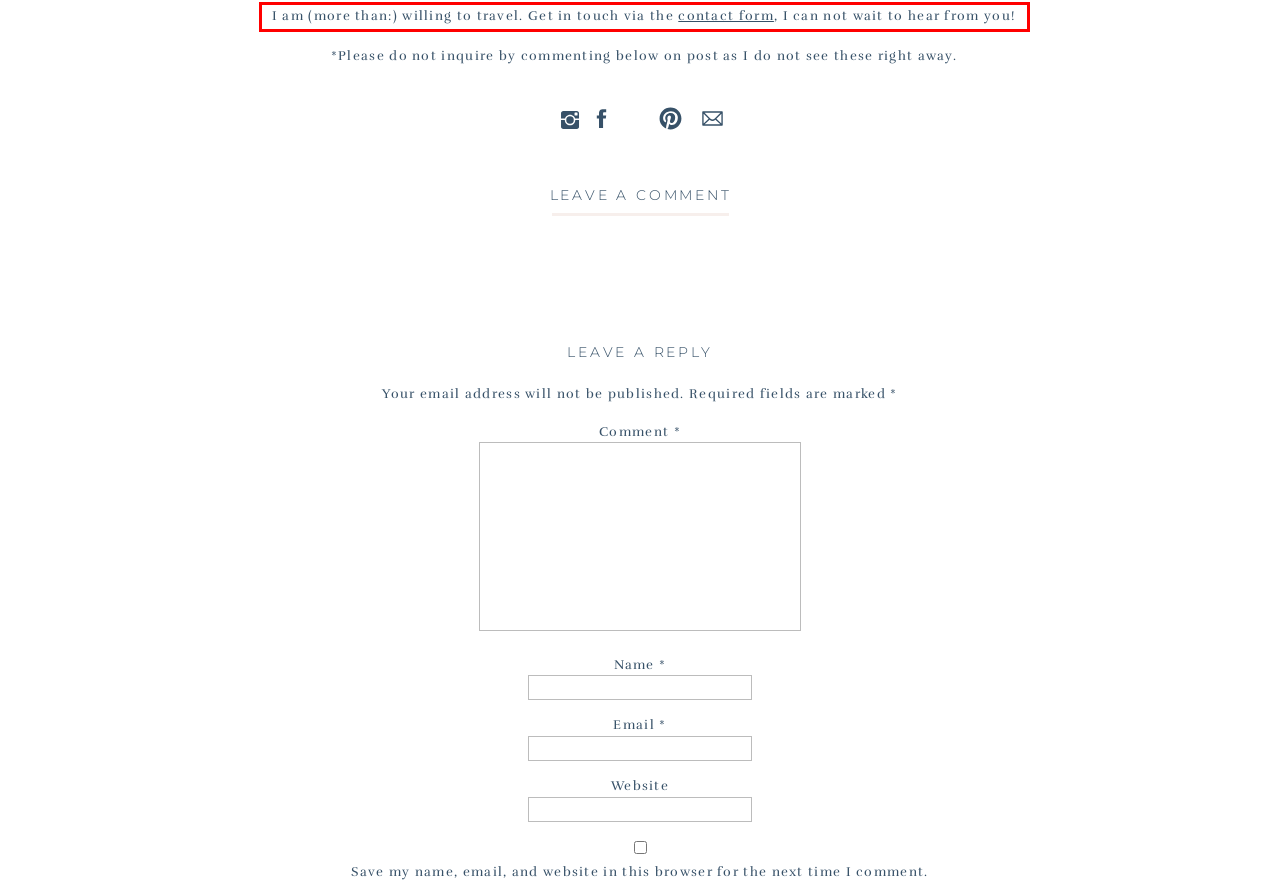Given a screenshot of a webpage containing a red rectangle bounding box, extract and provide the text content found within the red bounding box.

I am (more than:) willing to travel. Get in touch via the contact form, I can not wait to hear from you!